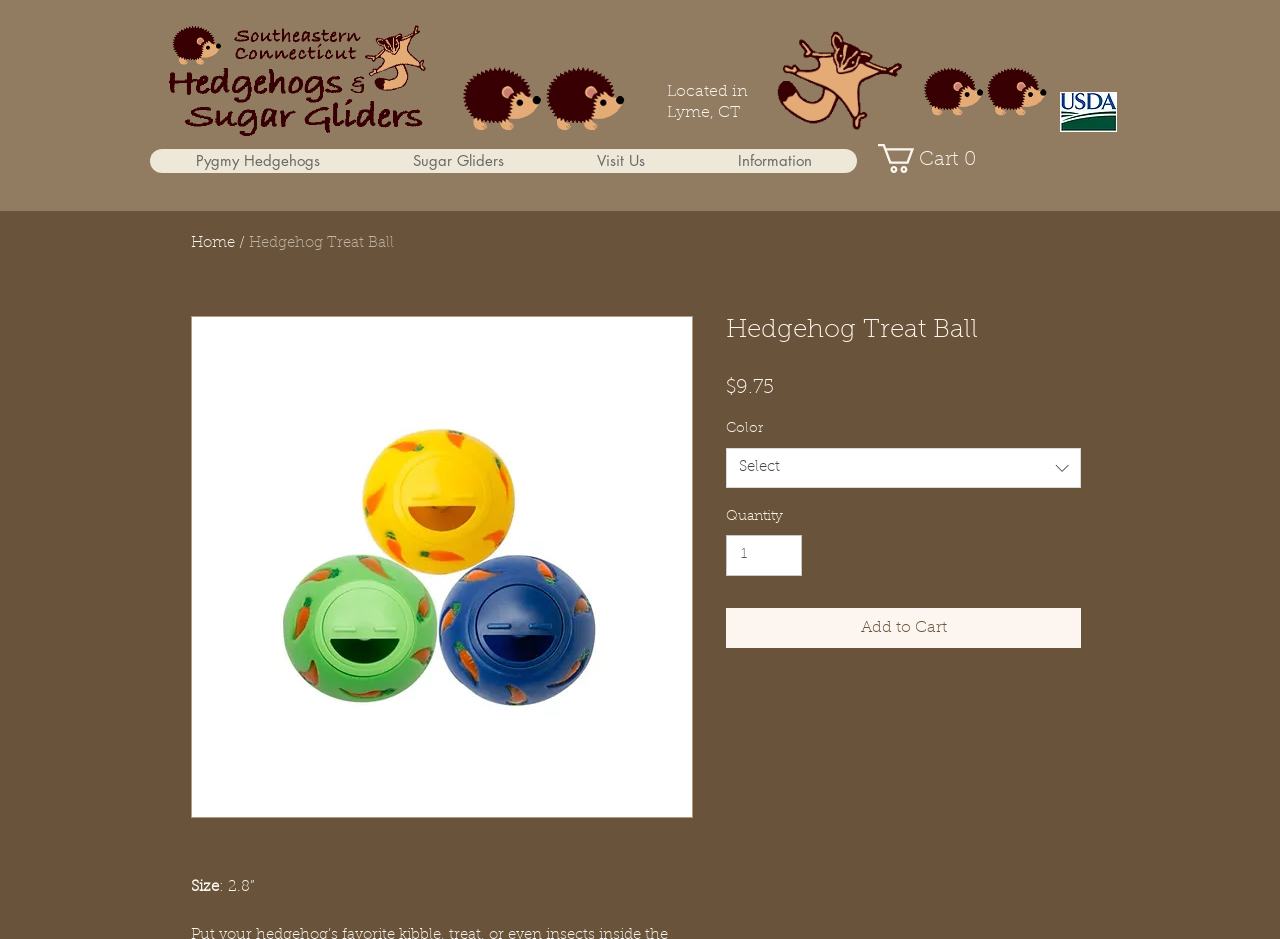Find the bounding box coordinates for the element described here: "Add to Cart".

[0.567, 0.647, 0.845, 0.69]